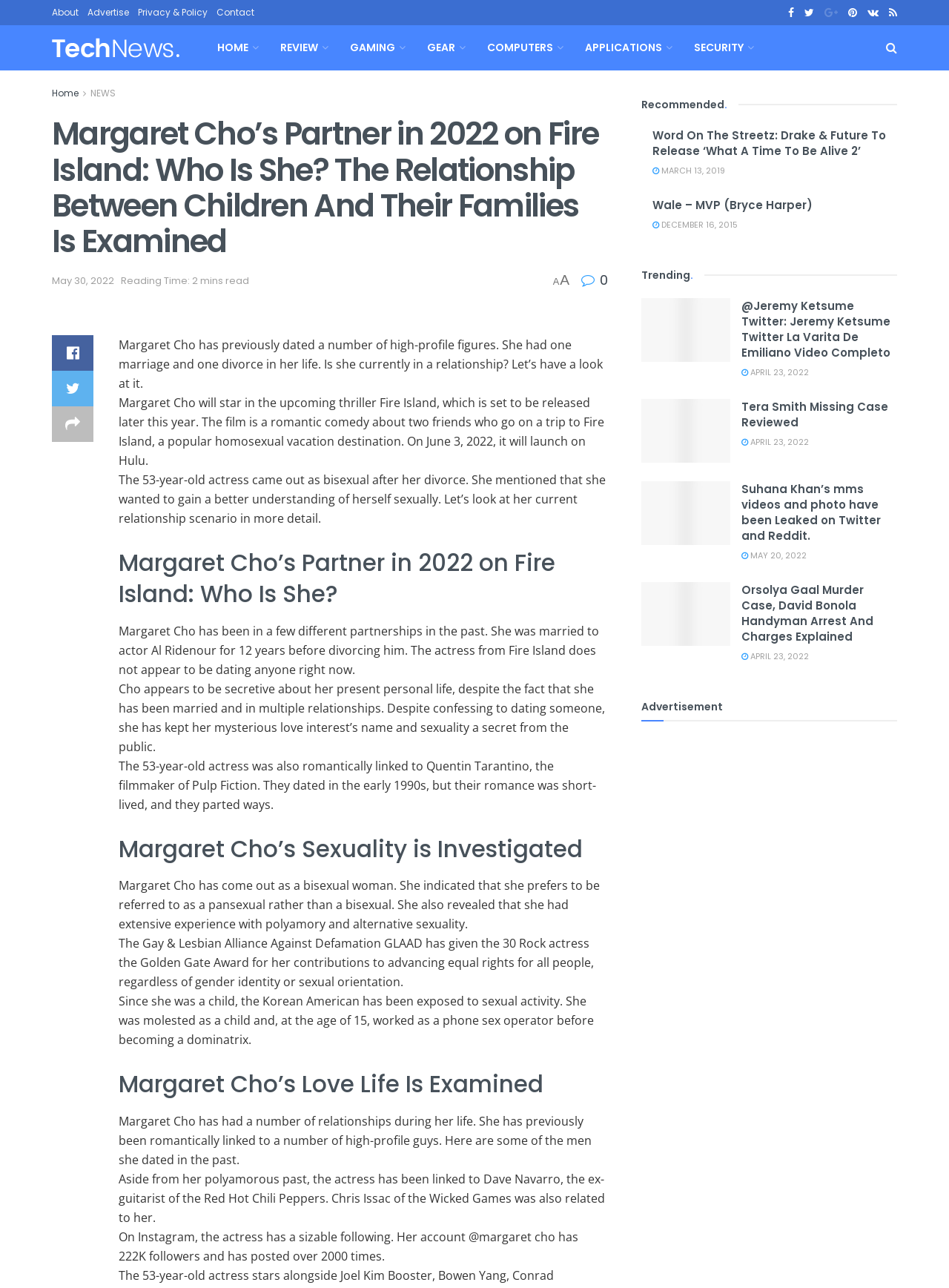Please specify the bounding box coordinates of the element that should be clicked to execute the given instruction: 'Read the article 'Word On The Streetz: Drake & Future To Release ‘What A Time To Be Alive 2’''. Ensure the coordinates are four float numbers between 0 and 1, expressed as [left, top, right, bottom].

[0.688, 0.099, 0.934, 0.123]